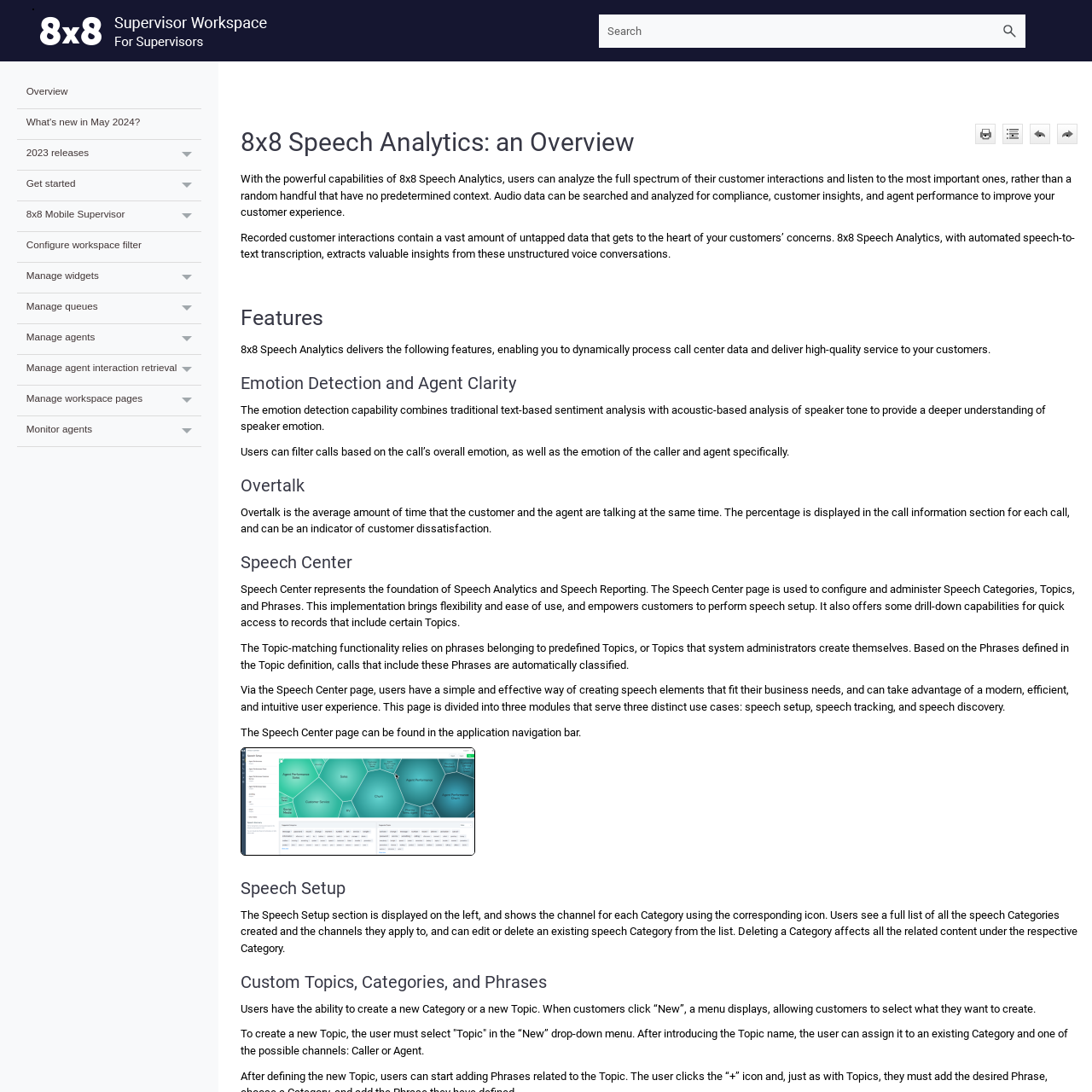Please provide the bounding box coordinates for the element that needs to be clicked to perform the following instruction: "Click the 'Manage widgets' link". The coordinates should be given as four float numbers between 0 and 1, i.e., [left, top, right, bottom].

[0.016, 0.241, 0.184, 0.269]